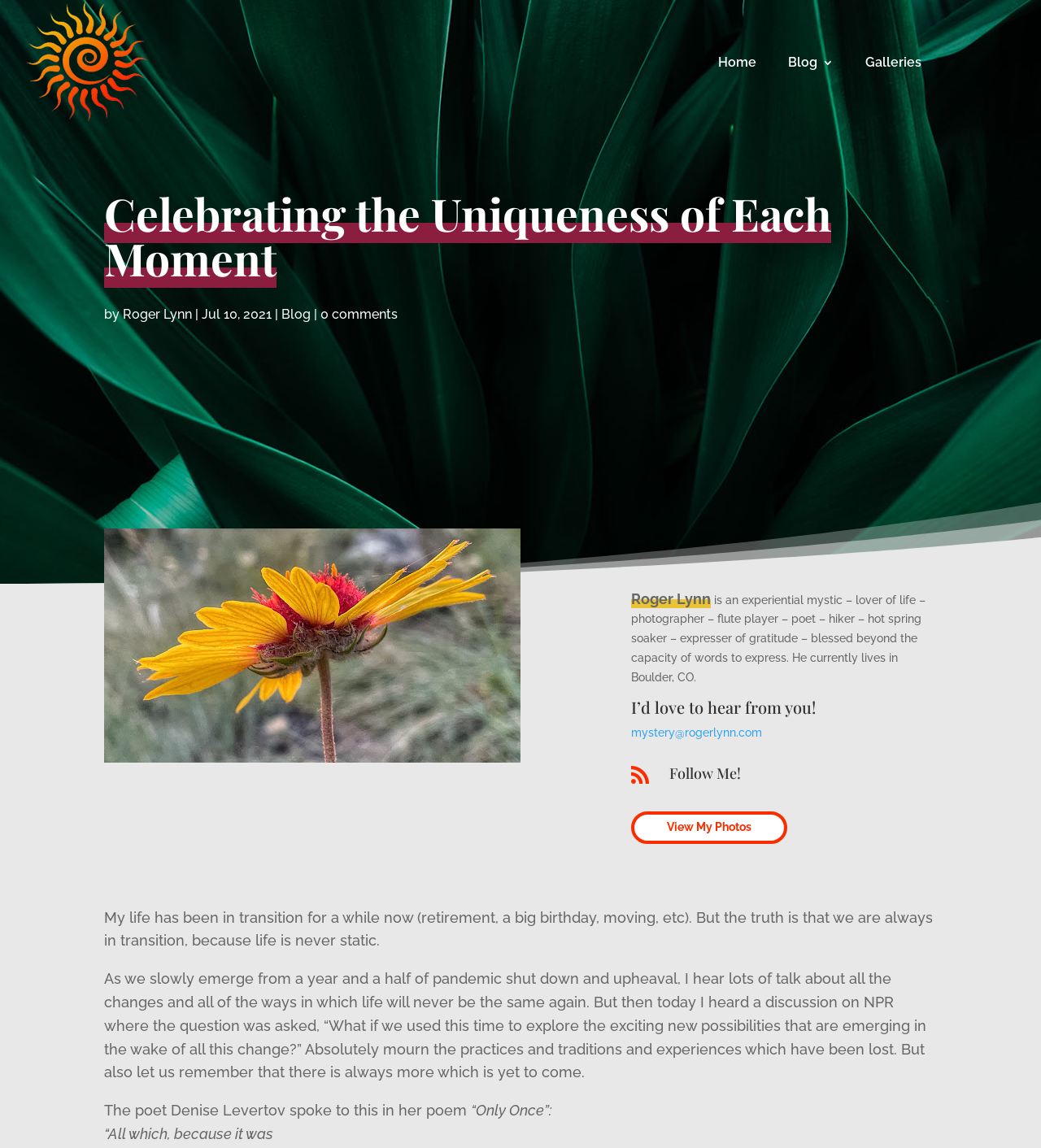Identify the bounding box for the UI element described as: "Blog". Ensure the coordinates are four float numbers between 0 and 1, formatted as [left, top, right, bottom].

[0.755, 0.0, 0.802, 0.108]